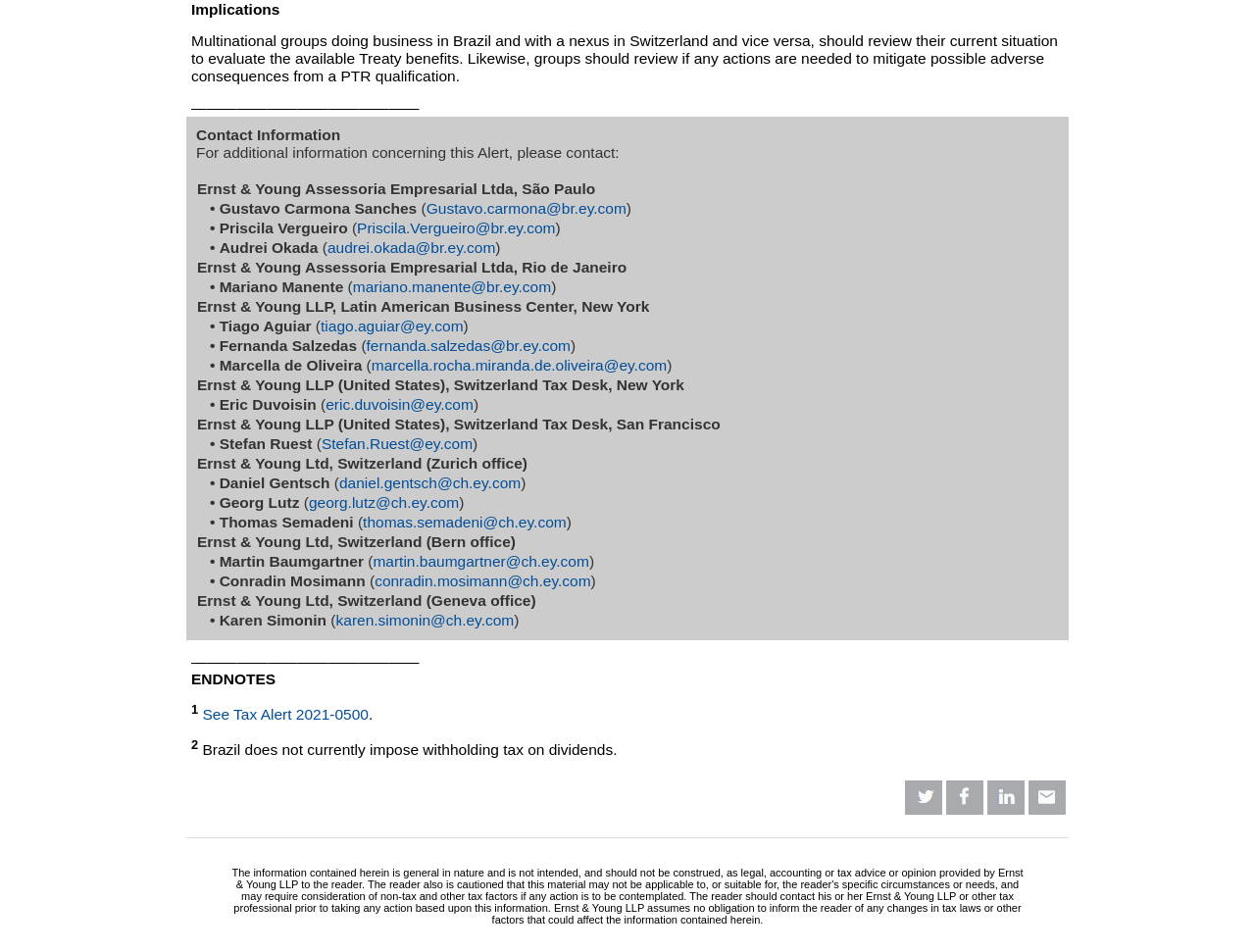How many offices are mentioned in the contact information?
Answer the question with a detailed and thorough explanation.

The contact information mentions five offices: São Paulo, Rio de Janeiro, New York, Zurich, and Bern, which are locations where the Ernst & Young professionals can be reached.